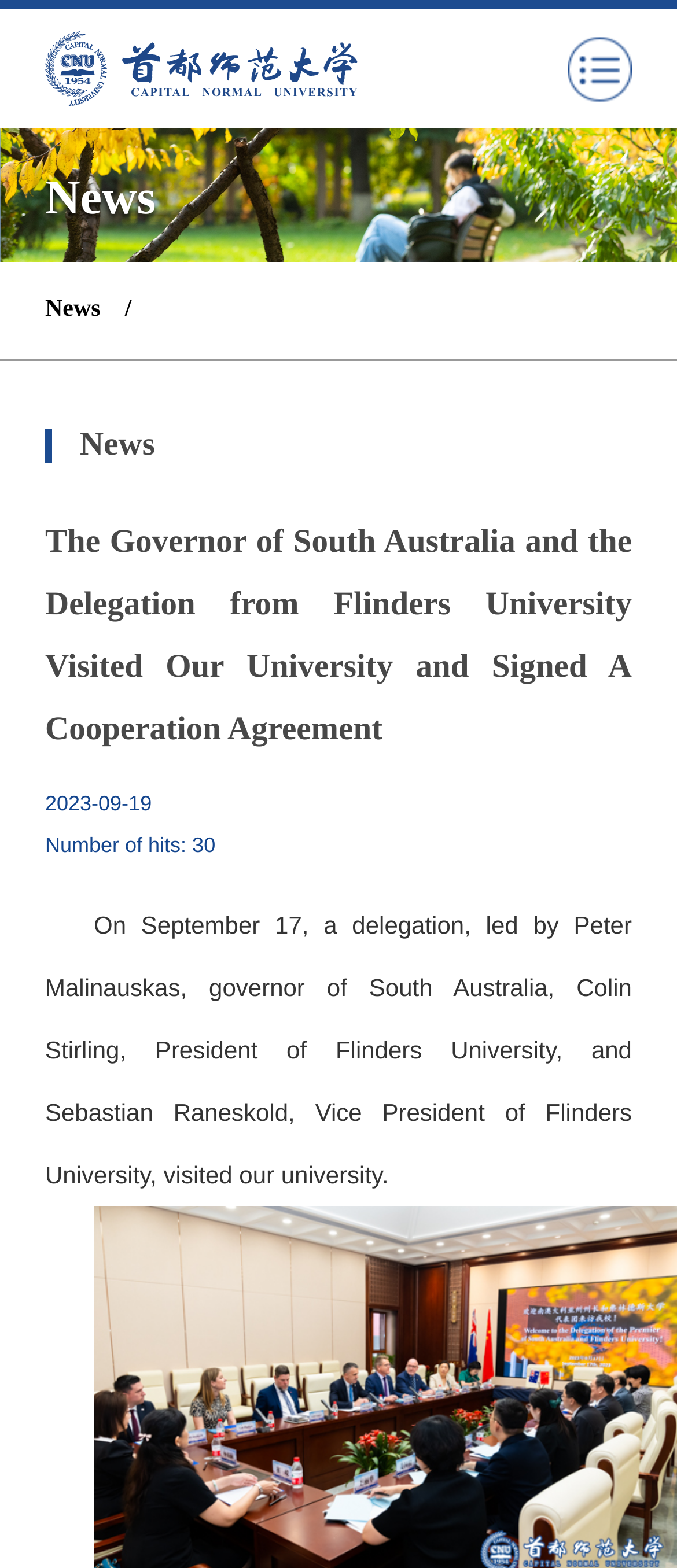Create a detailed summary of the webpage's content and design.

The webpage is the English website of the Capital Normal University. At the top, there is a link on the left side, taking up about half of the screen width. Below the link, there is a heading titled "News" that spans almost the entire width of the screen. 

Under the "News" heading, there is another link with the same title, positioned on the left side. Further down, there is another "News" heading, also on the left side. 

Below the second "News" heading, there is a more detailed heading that describes a specific news event: "The Governor of South Australia and the Delegation from Flinders University Visited Our University and Signed A Cooperation Agreement". This heading is also positioned on the left side and takes up about three-quarters of the screen width.

On the same level as the detailed news heading, there is a date "2023-09-19" on the left side, followed by a label "Number of hits:" and the number "30" next to it. 

Below the date and hit count, there is a paragraph of text that summarizes the news event, describing the visit of a delegation led by the governor of South Australia and the president of Flinders University to the university. This text spans almost the entire width of the screen.